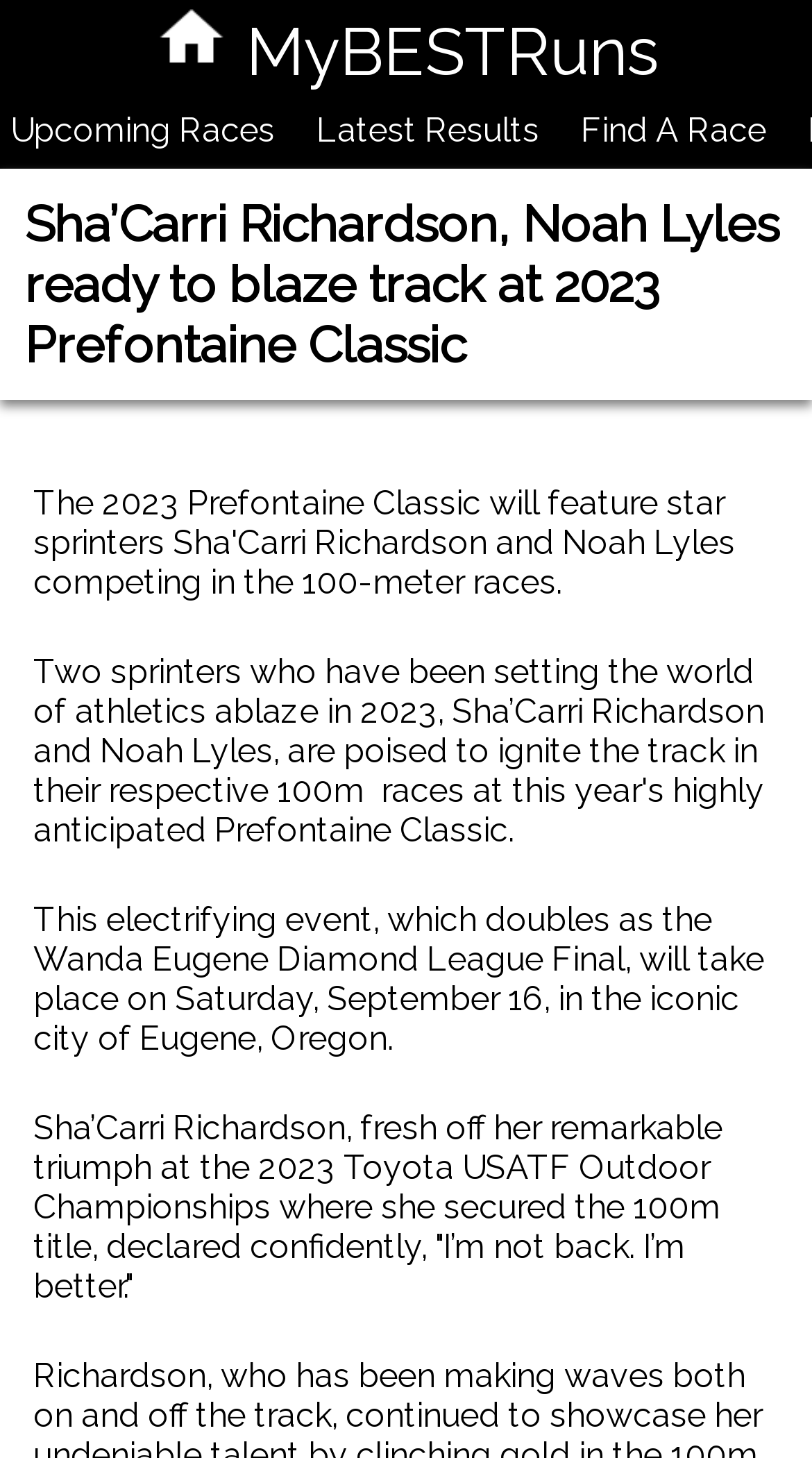Utilize the details in the image to give a detailed response to the question: What is the title of the championship won by Sha’Carri Richardson?

I found the answer by reading the paragraph that describes Sha’Carri Richardson's achievement. The paragraph mentions 'Sha’Carri Richardson, fresh off her remarkable triumph at the 2023 Toyota USATF Outdoor Championships where she secured the 100m title...'. The title of the championship won by Sha’Carri Richardson is clearly mentioned in the paragraph.